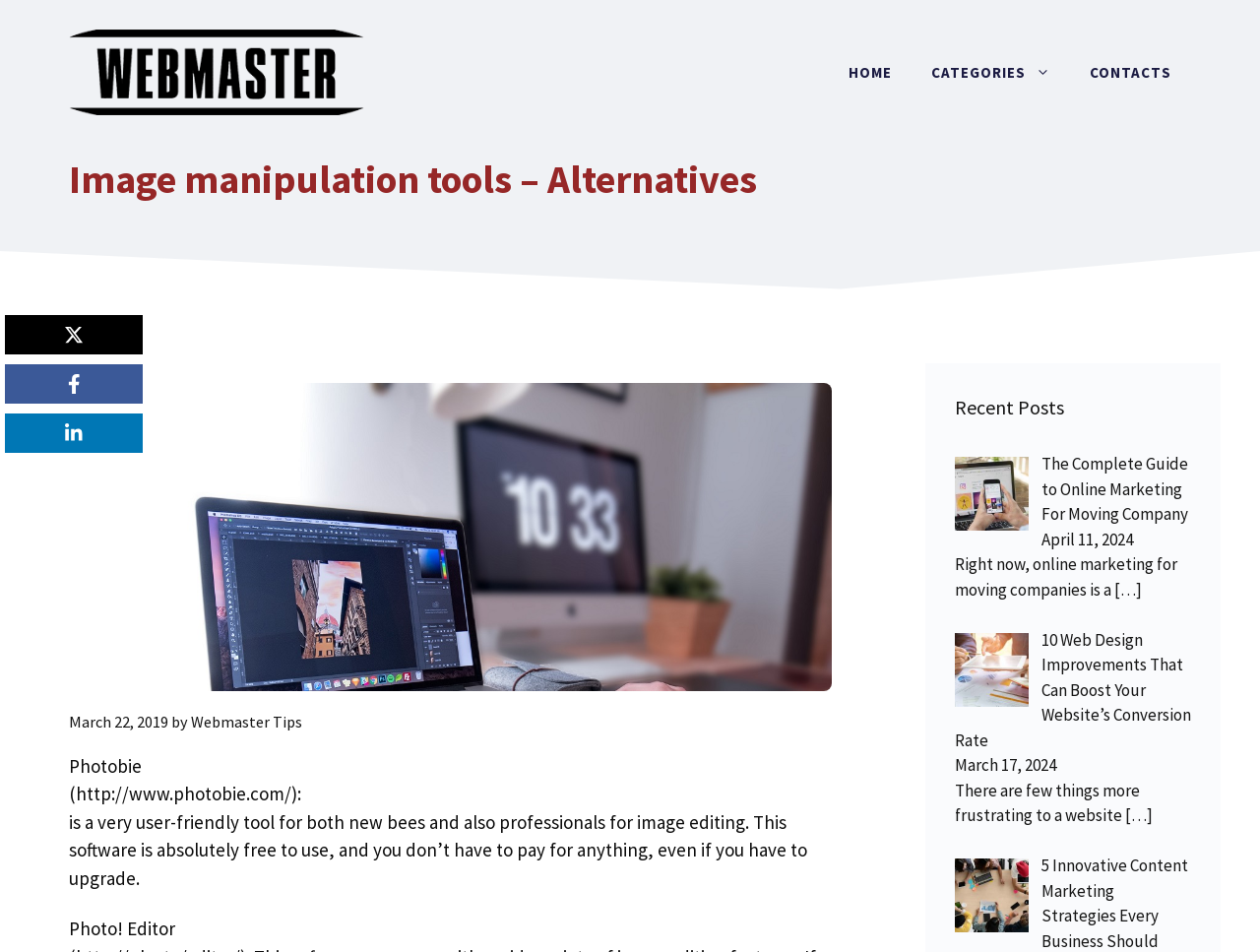Please determine the bounding box coordinates of the area that needs to be clicked to complete this task: 'Close the current window'. The coordinates must be four float numbers between 0 and 1, formatted as [left, top, right, bottom].

[0.004, 0.331, 0.113, 0.372]